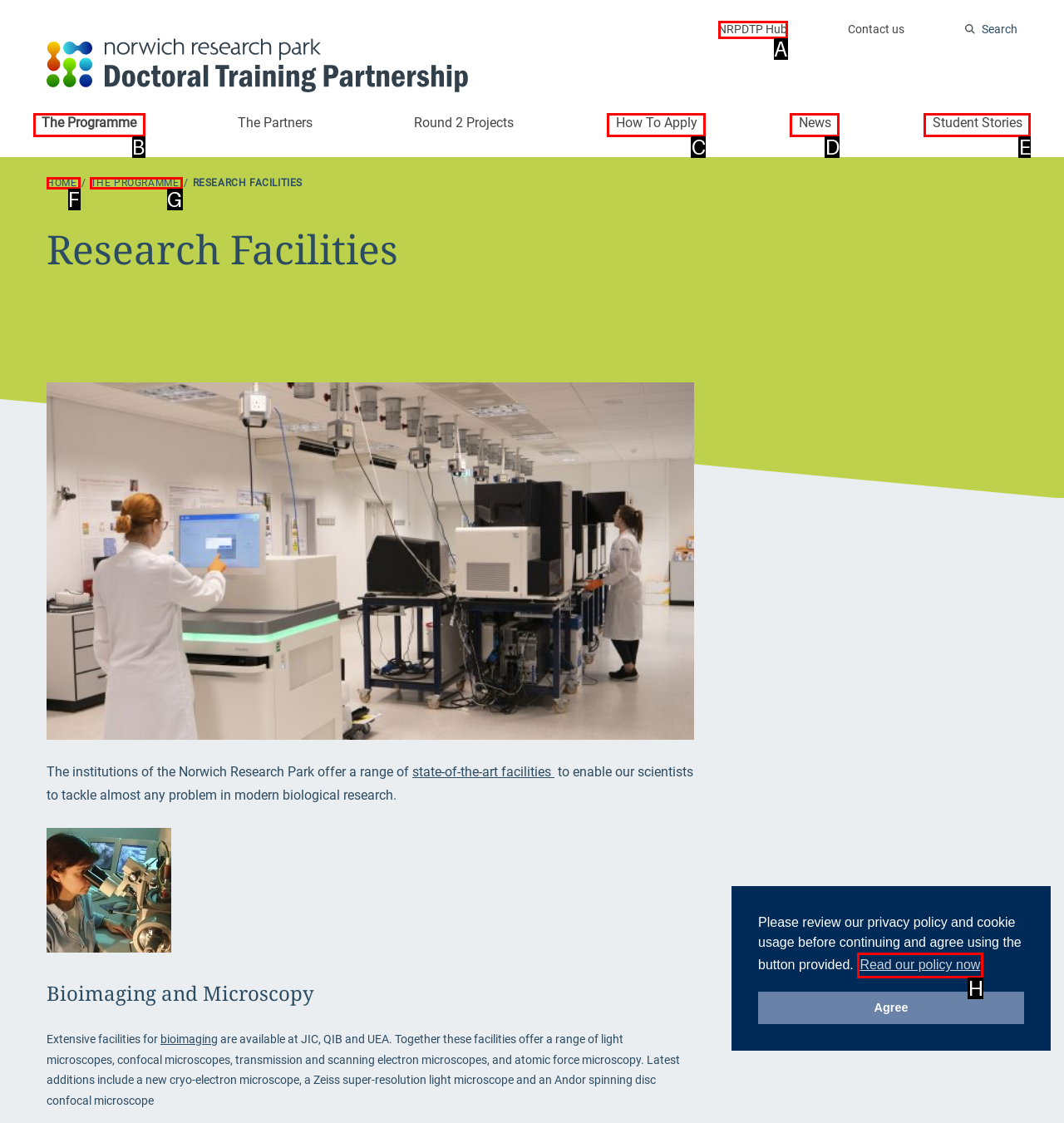Based on the provided element description: NRPDTP Hub, identify the best matching HTML element. Respond with the corresponding letter from the options shown.

A